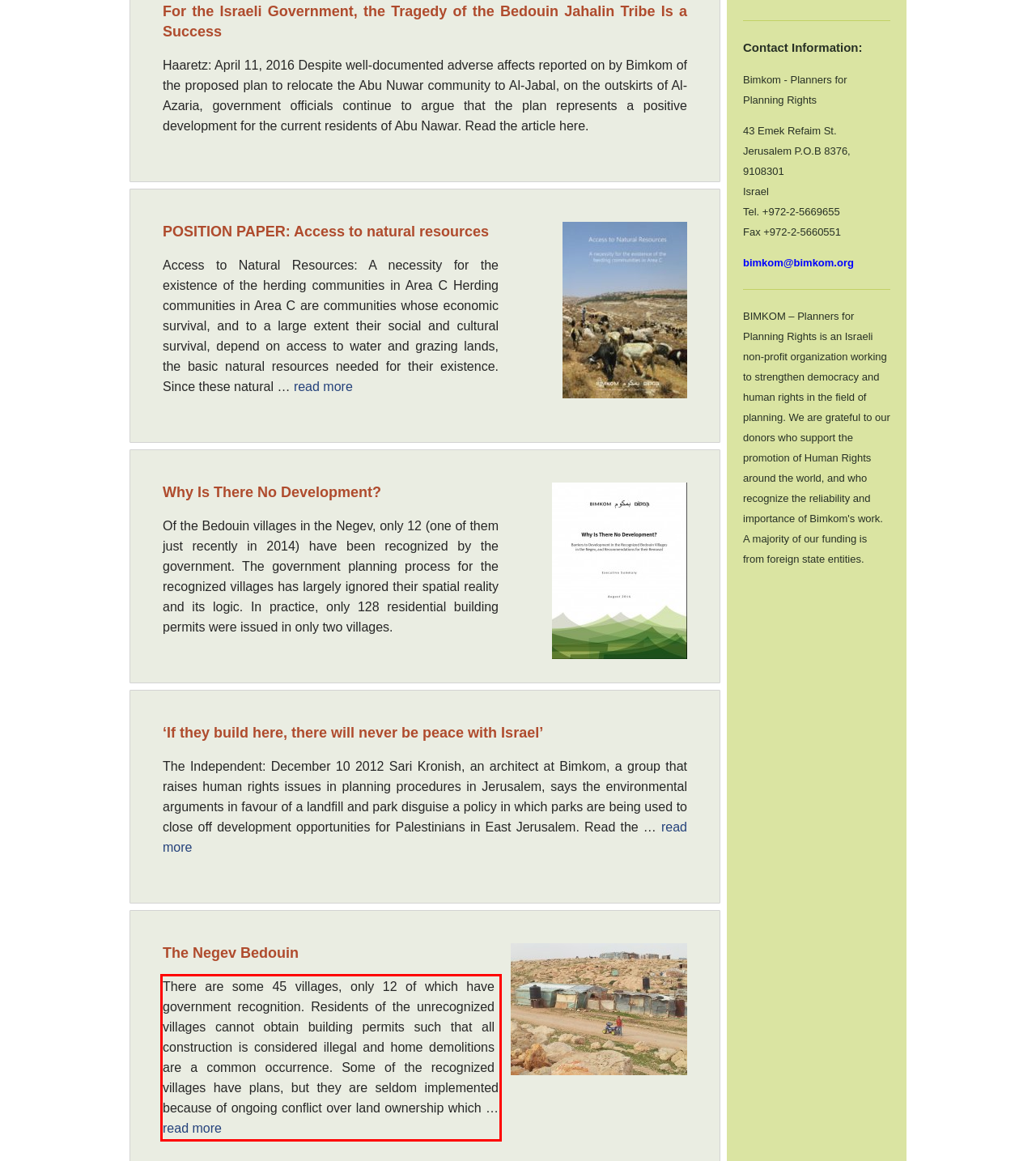You are provided with a screenshot of a webpage containing a red bounding box. Please extract the text enclosed by this red bounding box.

There are some 45 villages, only 12 of which have government recognition. Residents of the unrecognized villages cannot obtain building permits such that all construction is considered illegal and home demolitions are a common occurrence. Some of the recognized villages have plans, but they are seldom implemented because of ongoing conflict over land ownership which … read more